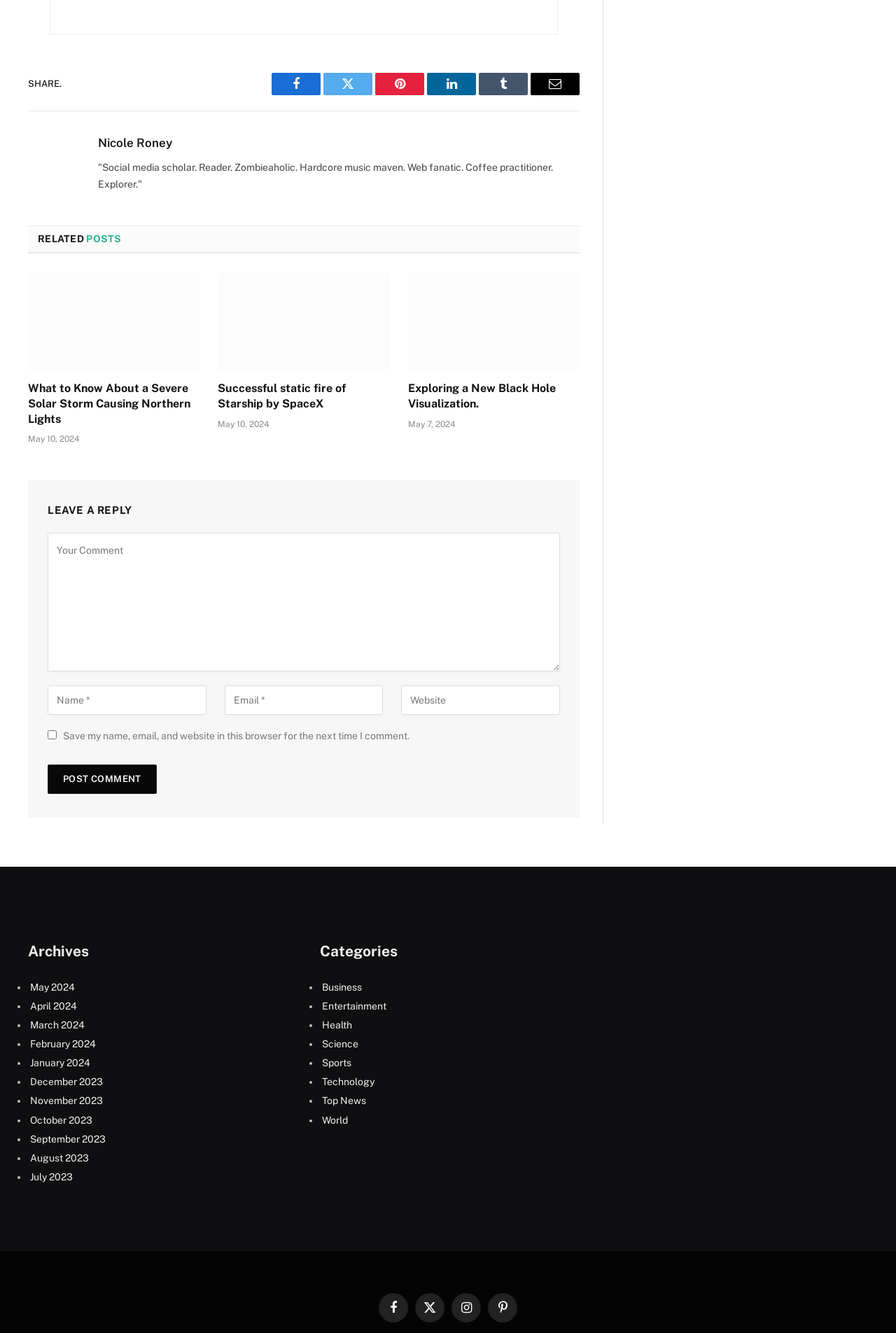How many related posts are shown on the webpage?
Look at the image and answer the question with a single word or phrase.

3